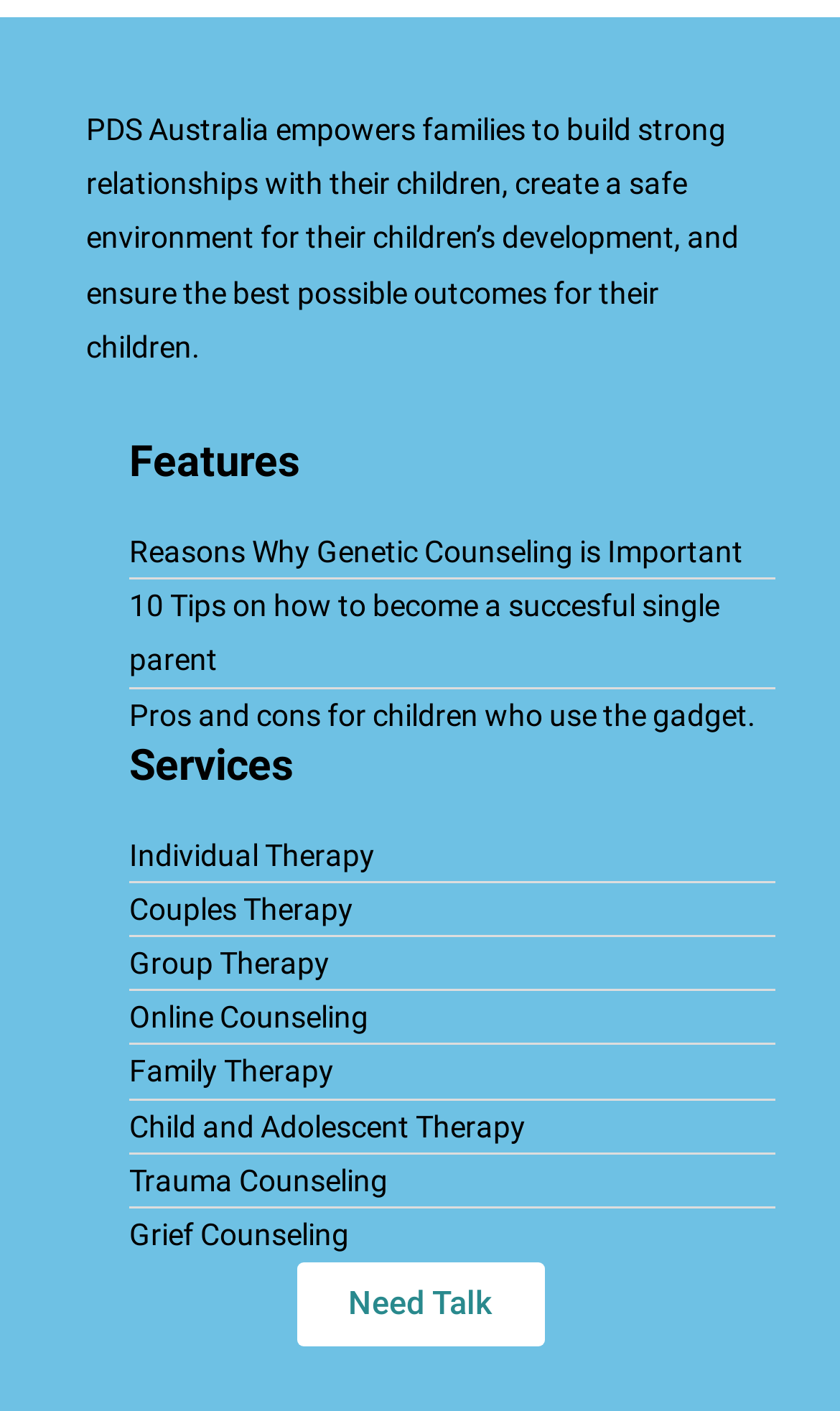Kindly provide the bounding box coordinates of the section you need to click on to fulfill the given instruction: "Need to talk".

[0.353, 0.895, 0.647, 0.955]